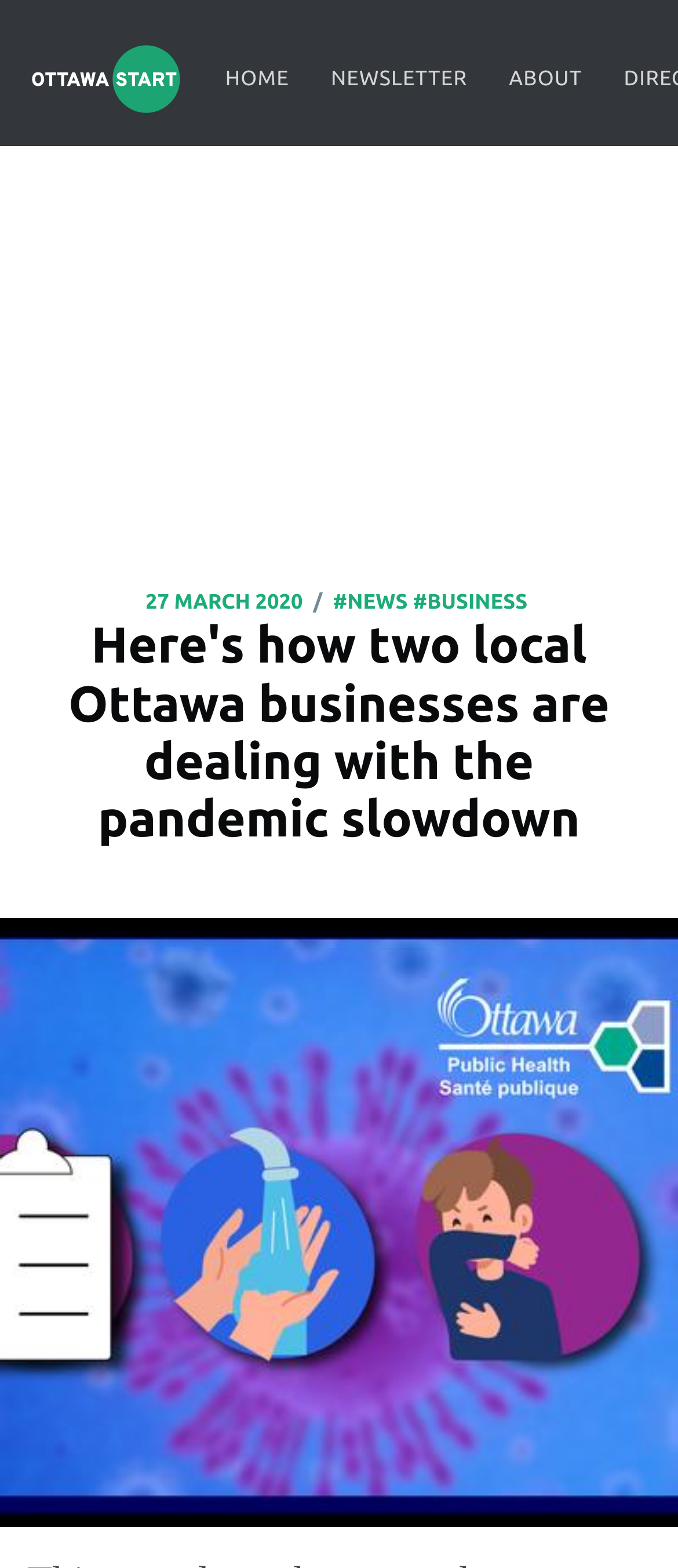What type of content is below the header section? Observe the screenshot and provide a one-word or short phrase answer.

image